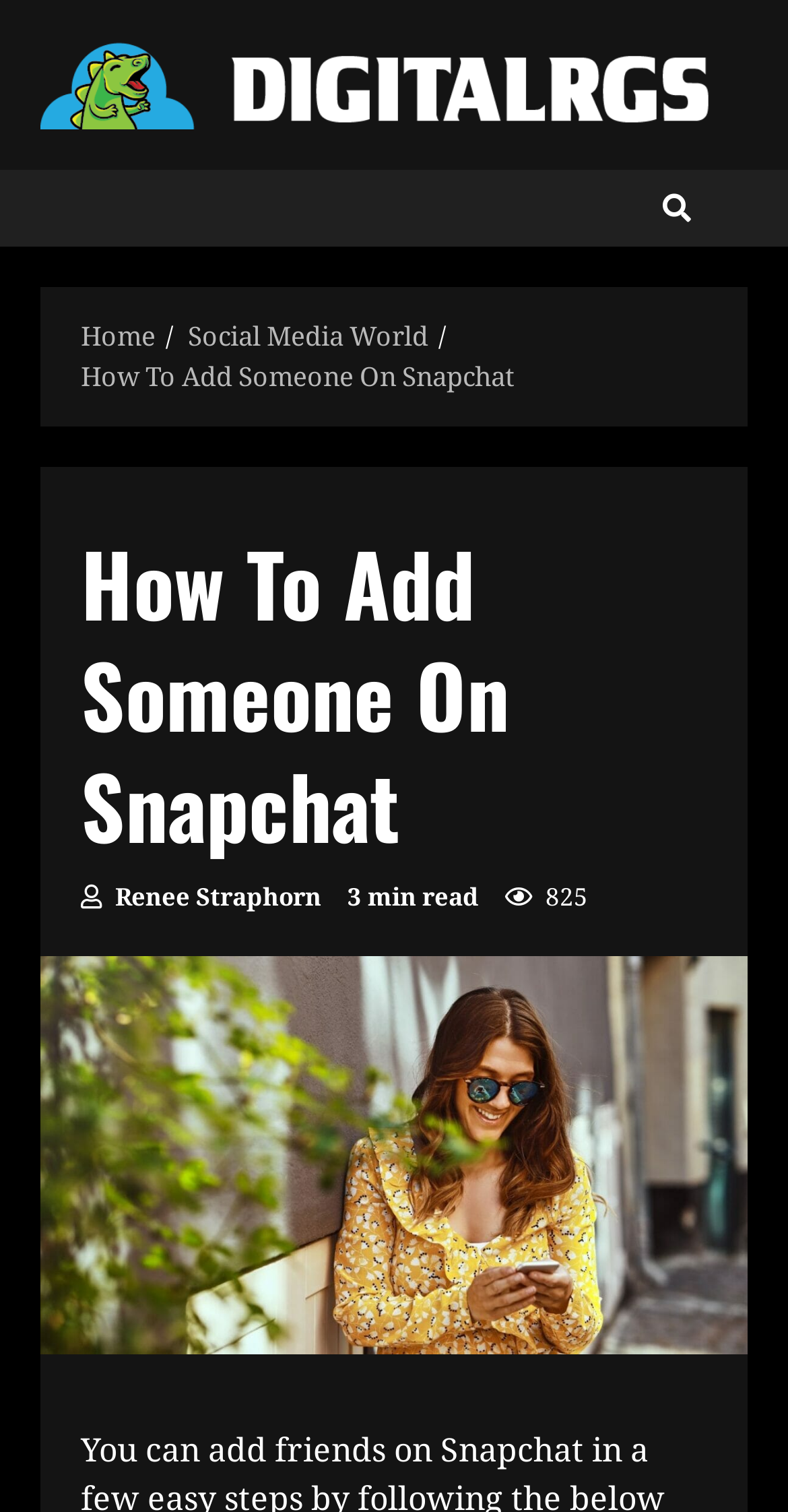What is the name of the website?
Provide a detailed answer to the question, using the image to inform your response.

The name of the website can be found at the top left corner of the webpage, where it says 'DigitalRGS' in a link format.